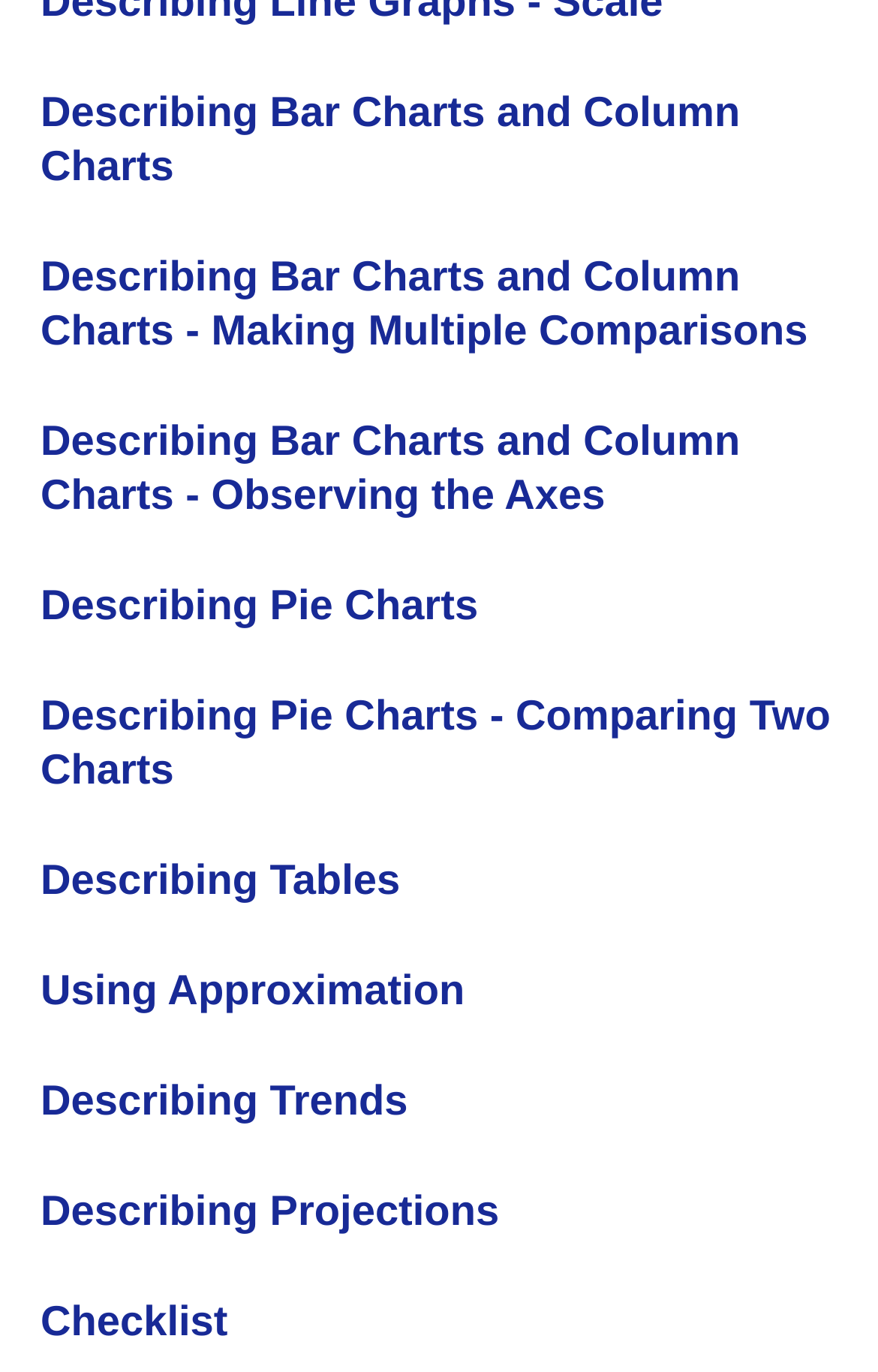What is the topic that comes after Describing Tables?
Please use the image to provide an in-depth answer to the question.

By examining the headings on the webpage, I can see that the topic that comes after Describing Tables is Using Approximation.